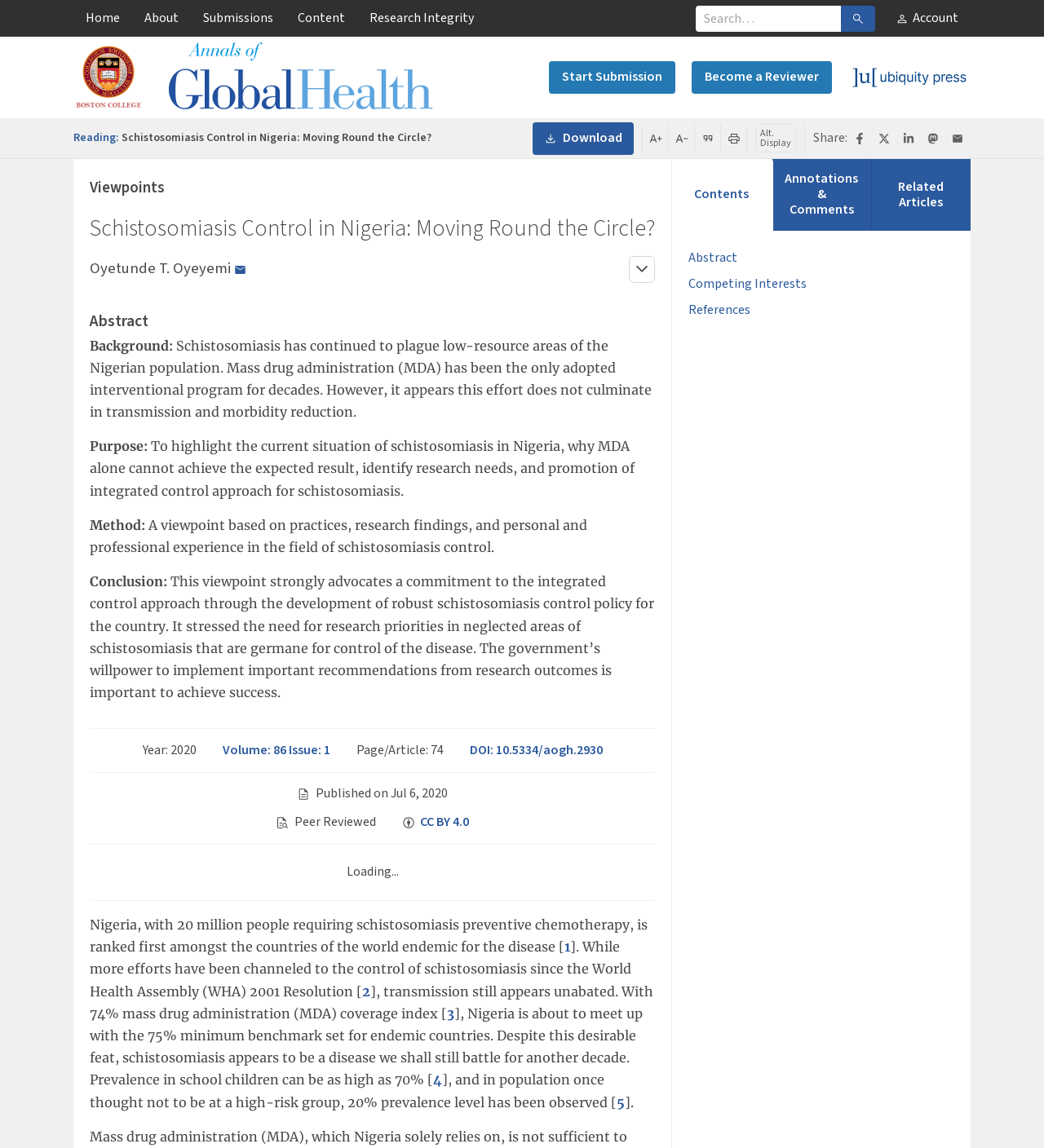Generate the text of the webpage's primary heading.

Annals of Global Health